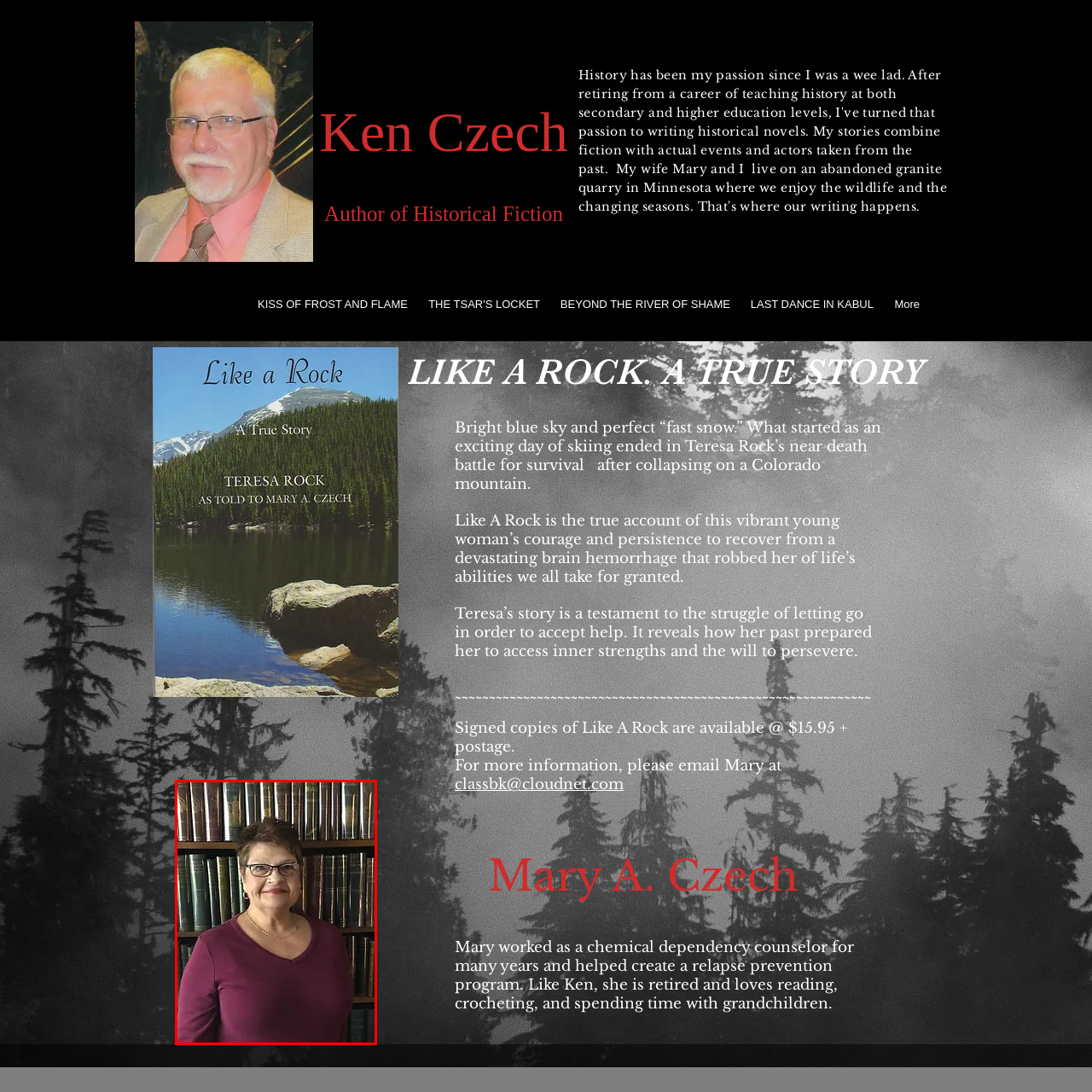Review the image segment marked with the grey border and deliver a thorough answer to the following question, based on the visual information provided: 
What is the author's profession?

According to the caption, Mary A. Czech has a background as a chemical dependency counselor, indicating her profession.